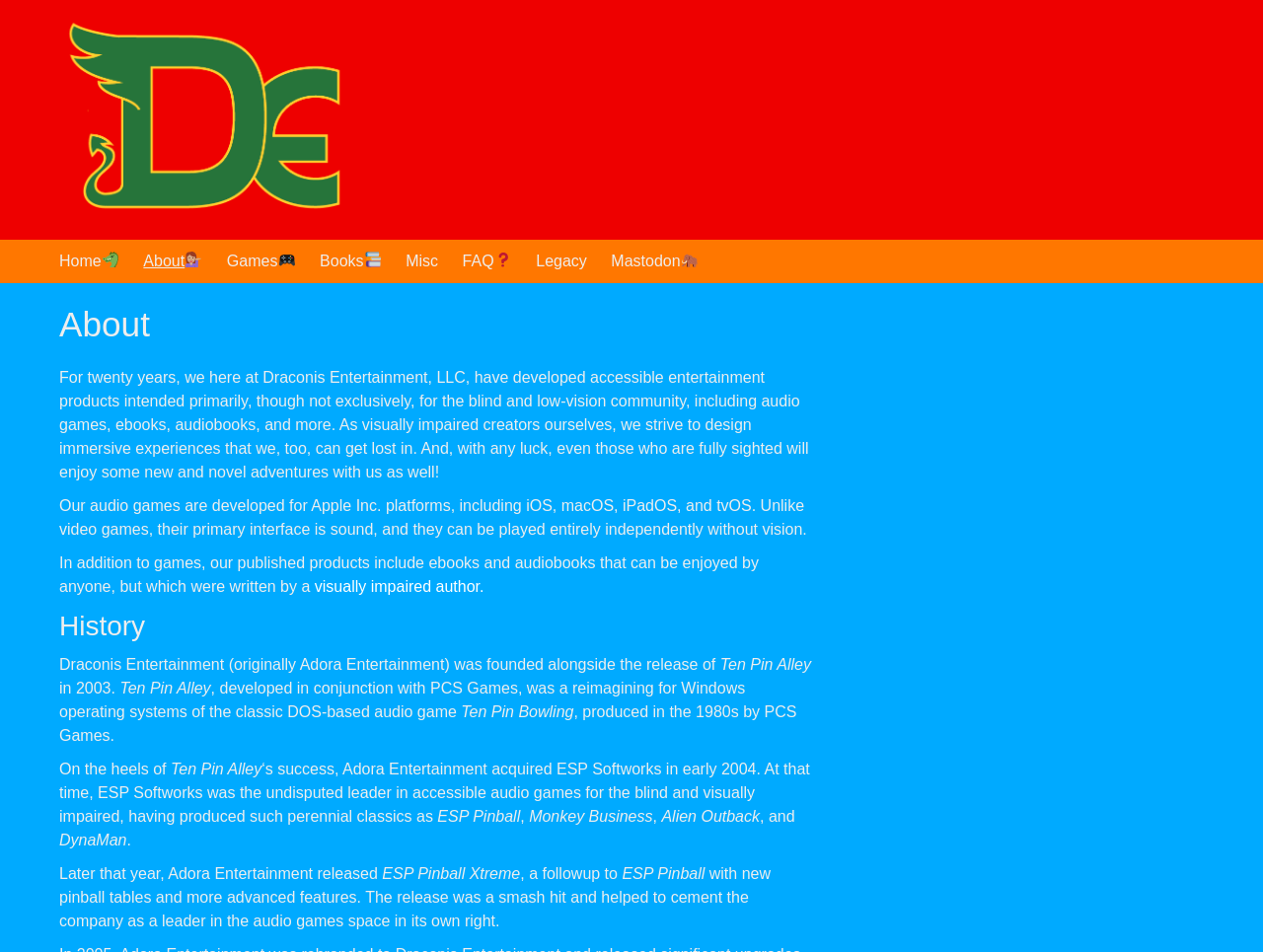Find the bounding box coordinates for the element described here: "FAQ".

[0.366, 0.252, 0.405, 0.297]